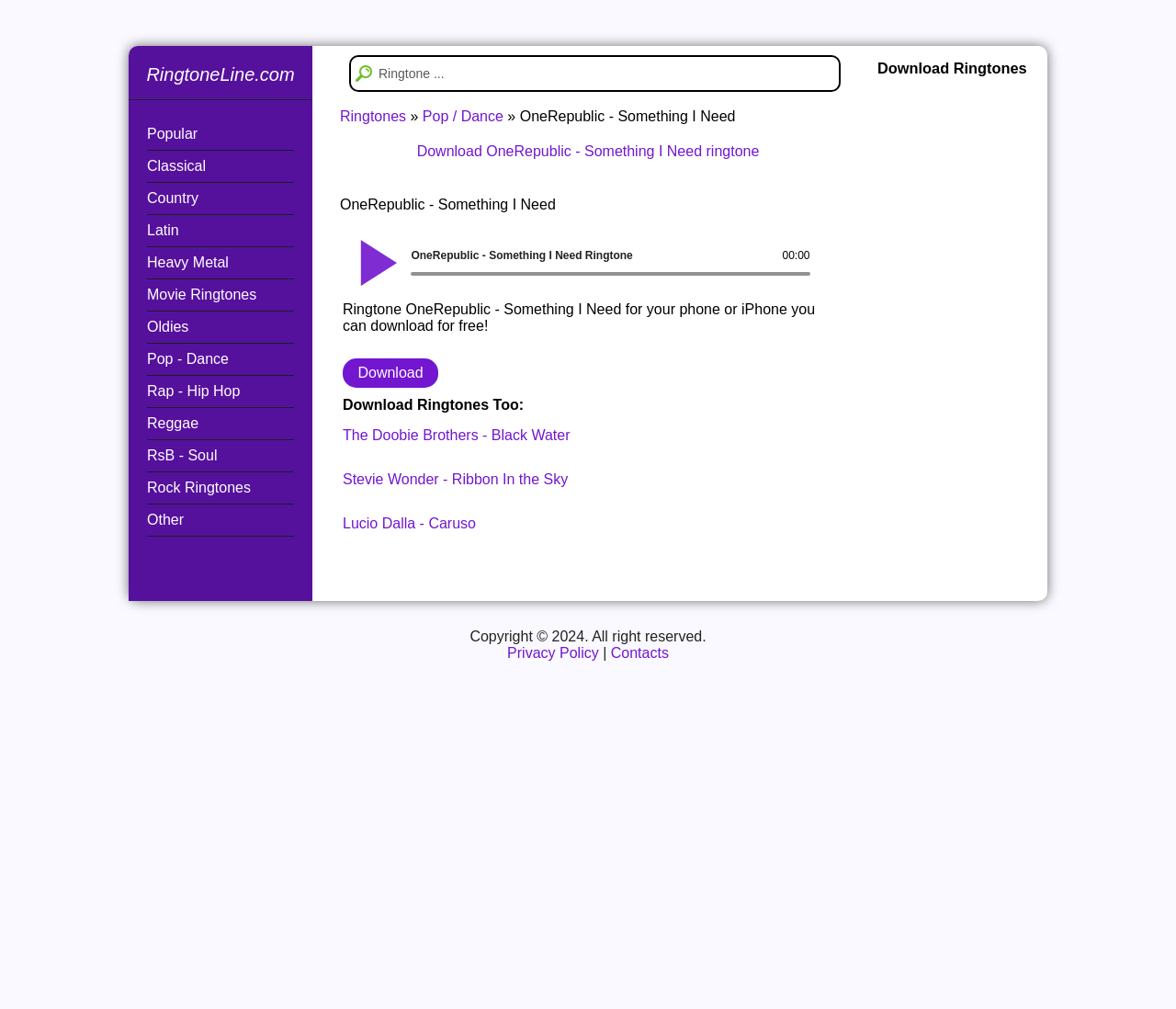What is the category of the ringtone 'OneRepublic - Something I Need'? Refer to the image and provide a one-word or short phrase answer.

Pop / Dance